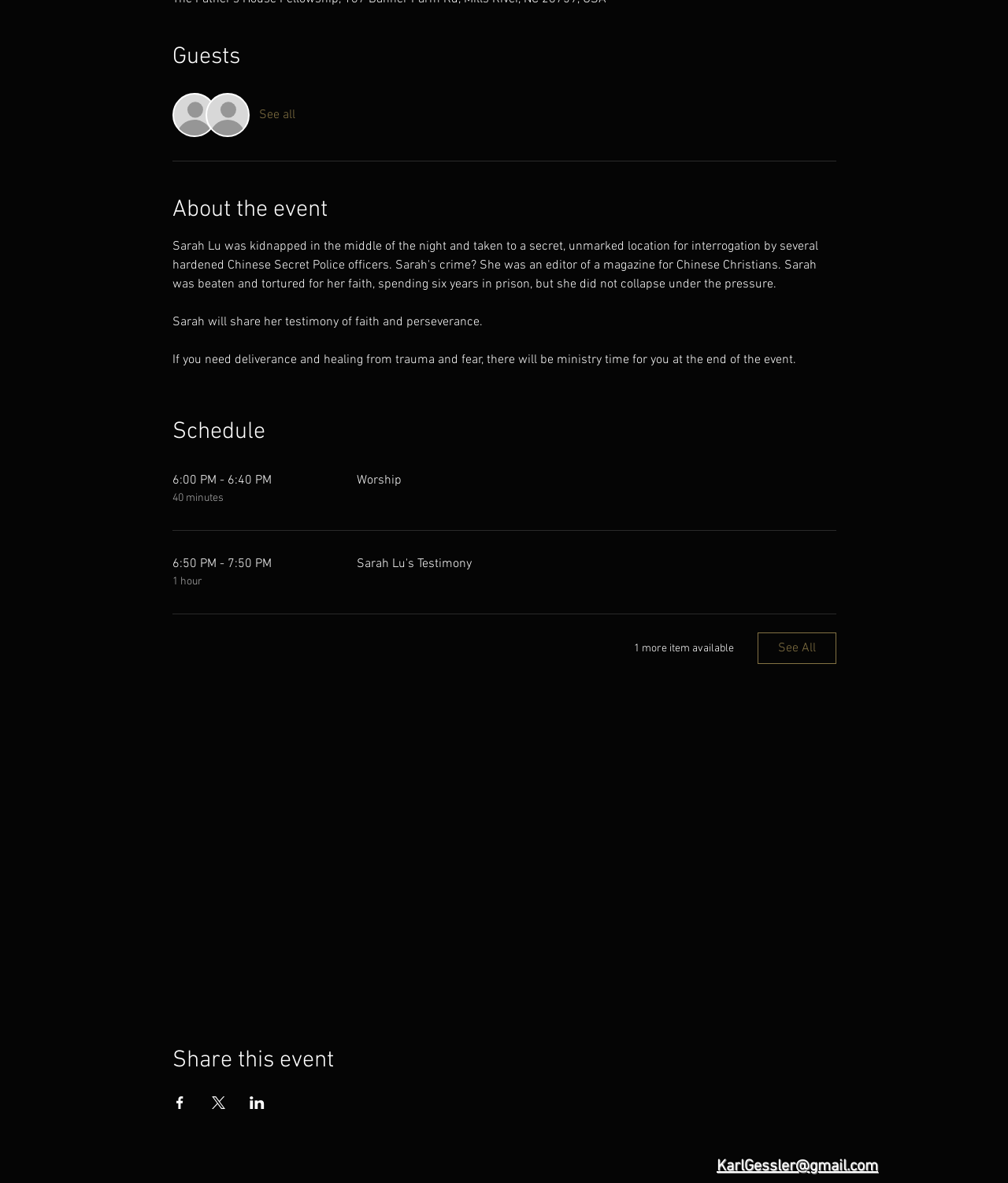Return the bounding box coordinates of the UI element that corresponds to this description: "KarlGessler@gmail.com". The coordinates must be given as four float numbers in the range of 0 and 1, [left, top, right, bottom].

[0.711, 0.978, 0.871, 0.994]